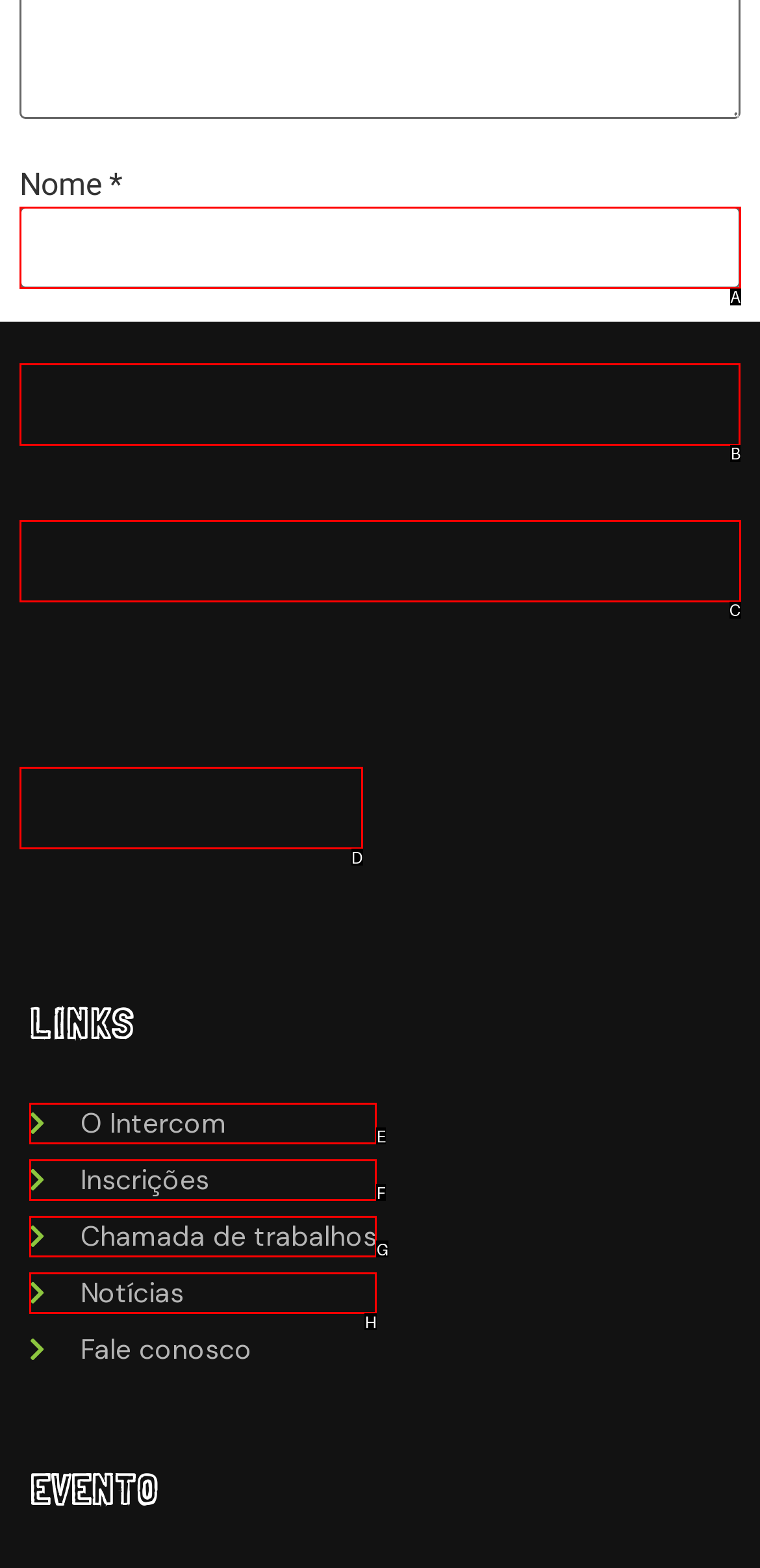Select the correct HTML element to complete the following task: Input your email
Provide the letter of the choice directly from the given options.

B